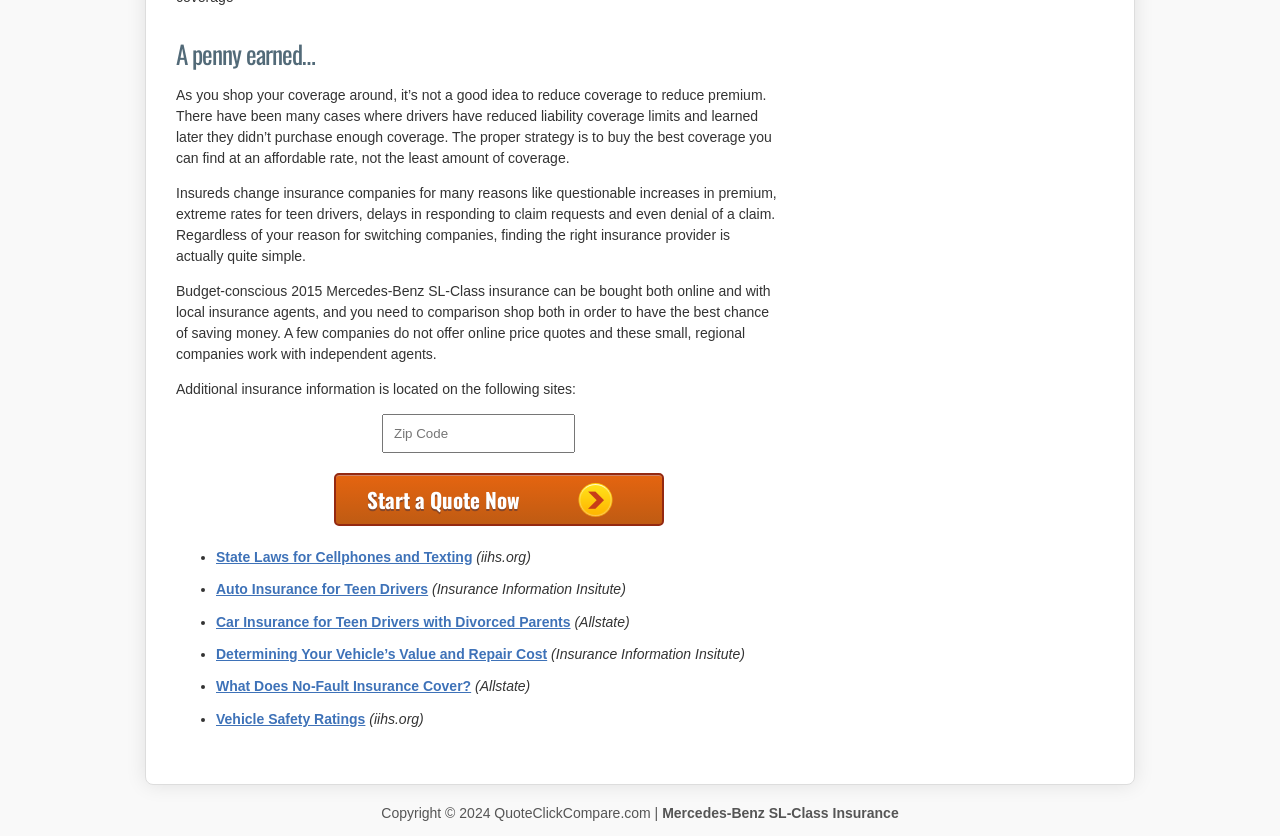Locate the bounding box coordinates of the element's region that should be clicked to carry out the following instruction: "Enter zip code". The coordinates need to be four float numbers between 0 and 1, i.e., [left, top, right, bottom].

[0.298, 0.495, 0.449, 0.542]